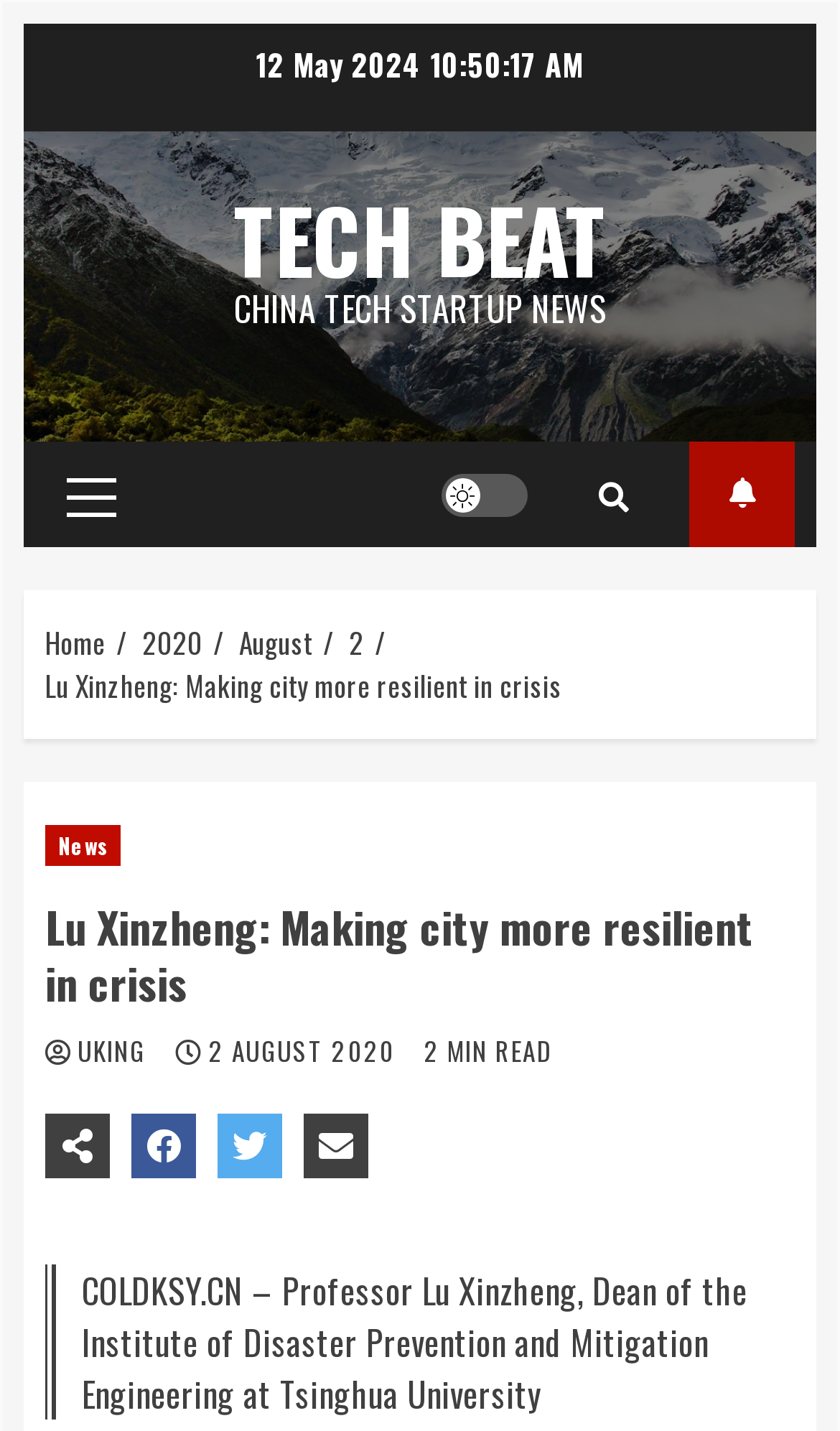What is the name of the website?
Answer the question with a detailed explanation, including all necessary information.

I found the name of the website by looking at the top section of the webpage, where it says 'TECH BEAT' in a prominent link.